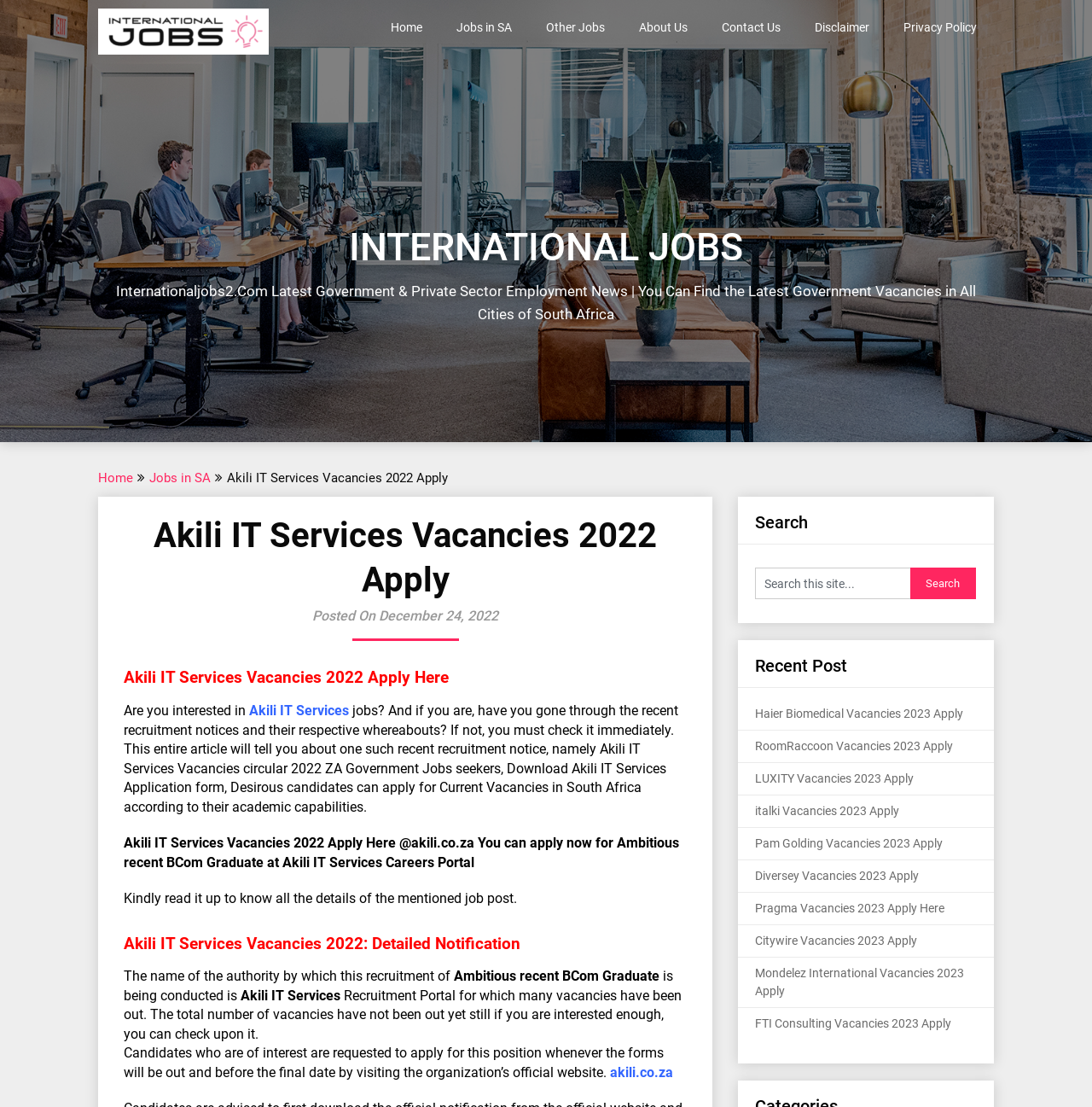What is the purpose of the search box?
Please answer the question with as much detail as possible using the screenshot.

The purpose of the search box can be found in the text 'Search this site...' which is located inside the search box, indicating that users can search for content within the website.